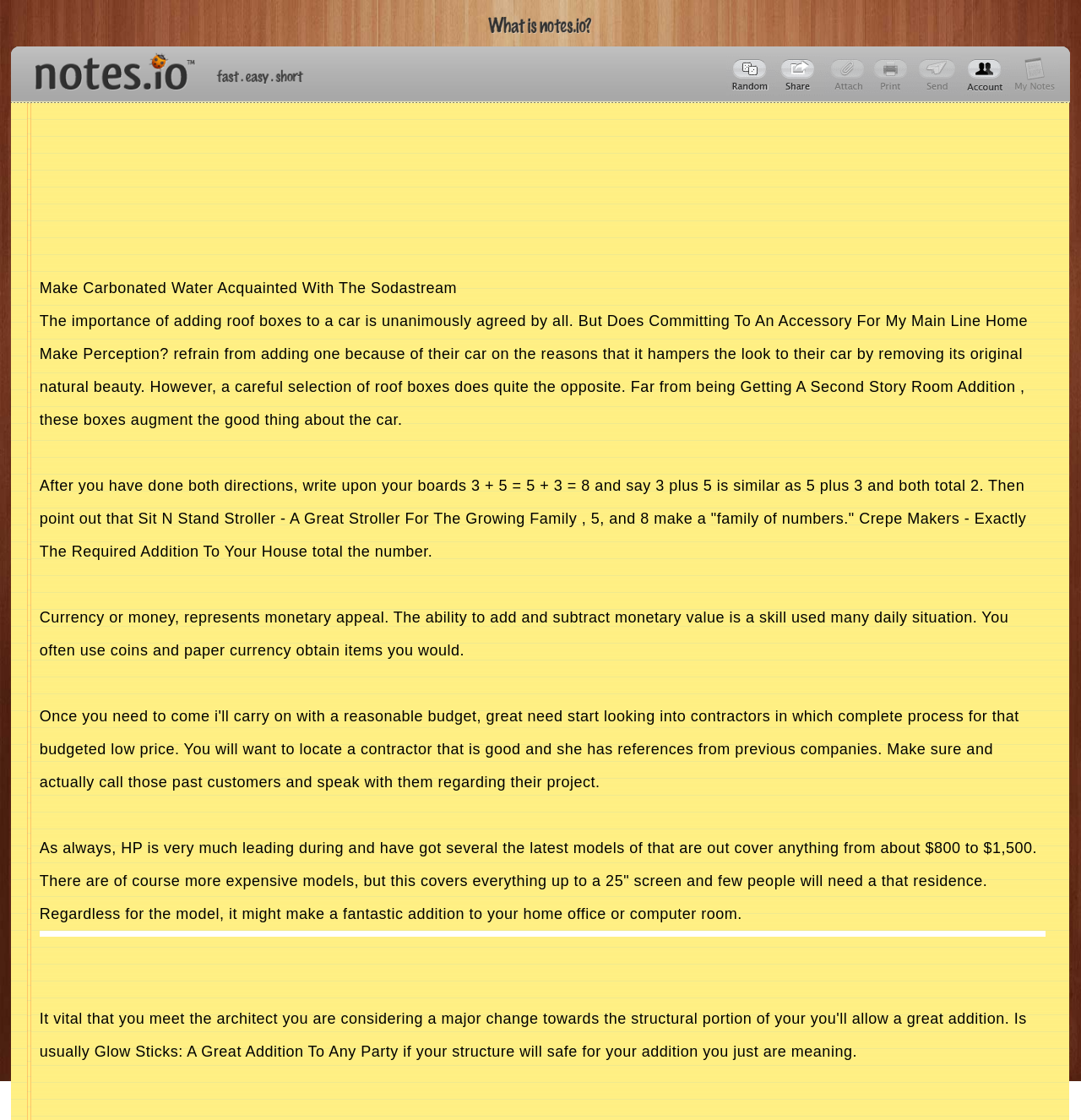Illustrate the webpage with a detailed description.

The webpage appears to be a blog or article page with a mix of topics. At the top, there is a heading that reads "What is notes.io?" accompanied by an image. Below this, there is a layout table with a row containing several cells. The first cell is empty, while the second cell contains a logo, brand slogan, and a heading that reads "Notes - notes.io". There are also links to "Popular notes", "Coming soon", and two "Account" buttons.

To the right of the table, there is an iframe containing an advertisement. Below the table, there is a series of static text blocks, each containing a paragraph of text. The first paragraph discusses making carbonated water with a Sodastream, while the second paragraph talks about the importance of adding roof boxes to a car. The third paragraph appears to be a math lesson, discussing the concept of "family of numbers". The fourth paragraph discusses the concept of money and its use in daily life. The final paragraph discusses HP computers and their prices.

There are a total of 5 paragraphs of text on the page, with several images and links scattered throughout. The layout is relatively simple, with a focus on presenting the text content in a clear and readable manner.